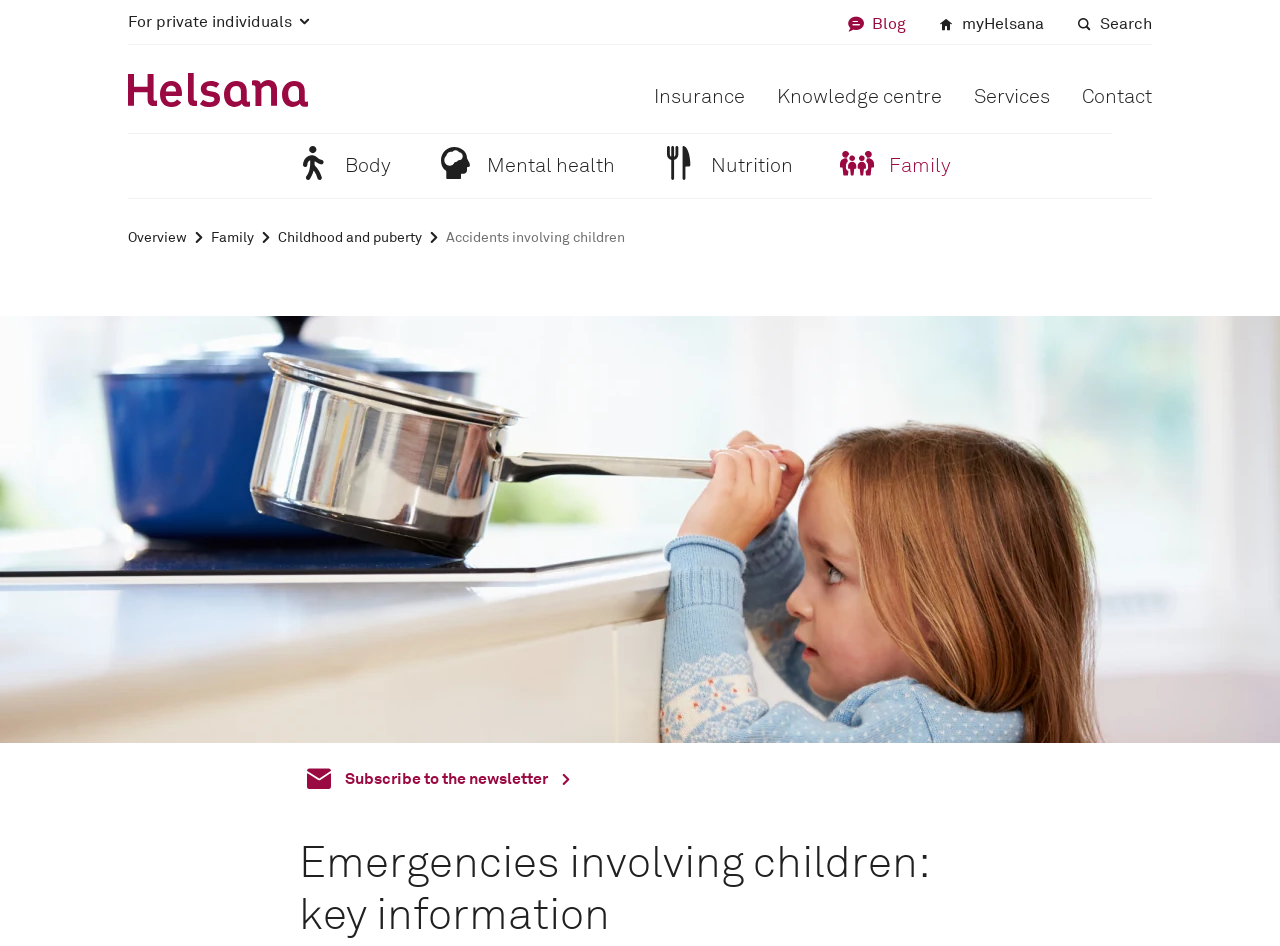Bounding box coordinates should be in the format (top-left x, top-left y, bottom-right x, bottom-right y) and all values should be floating point numbers between 0 and 1. Determine the bounding box coordinate for the UI element described as: Knowledge centre

[0.607, 0.09, 0.736, 0.115]